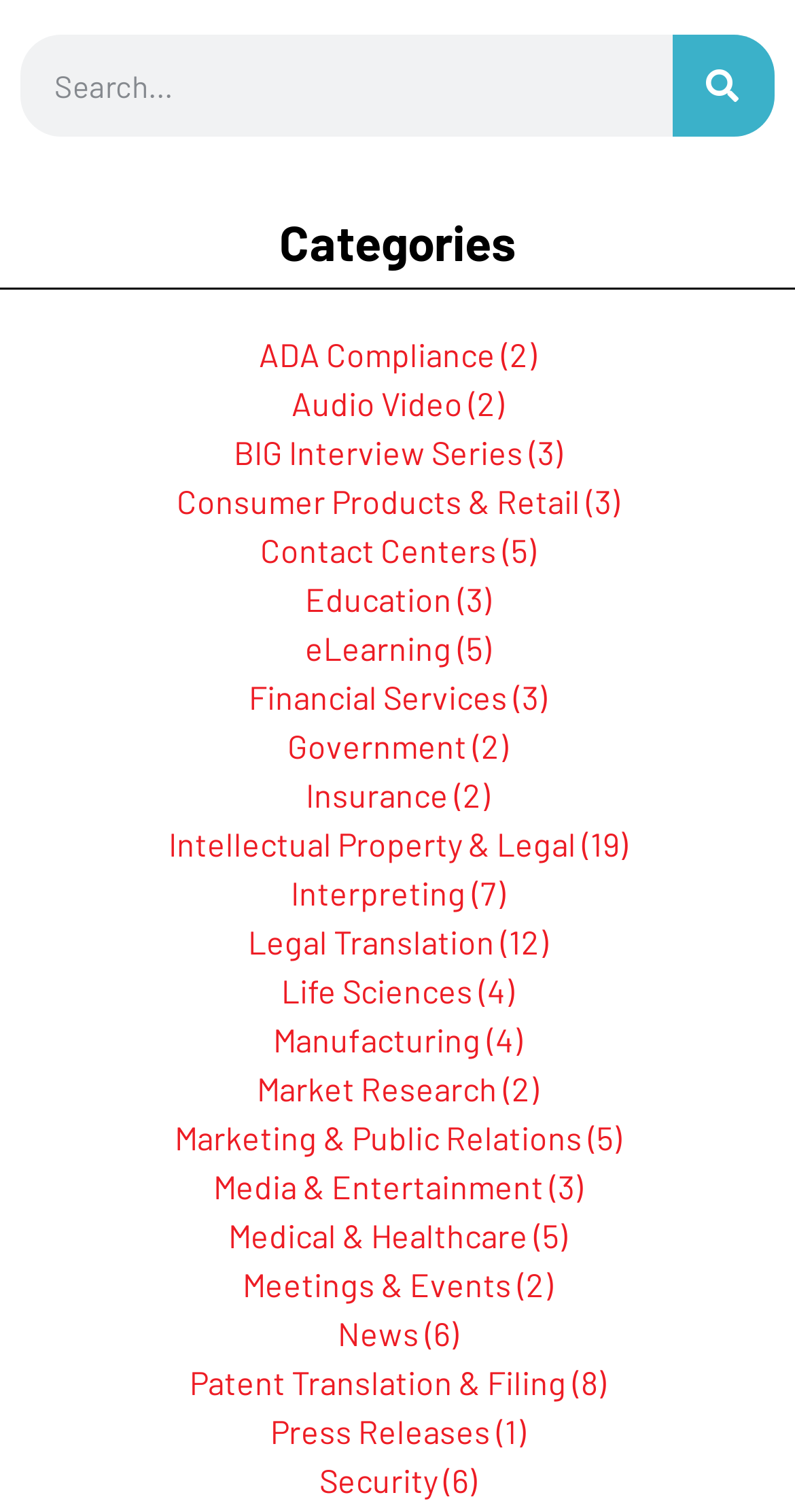Please specify the bounding box coordinates of the area that should be clicked to accomplish the following instruction: "explore Intellectual Property & Legal". The coordinates should consist of four float numbers between 0 and 1, i.e., [left, top, right, bottom].

[0.212, 0.545, 0.788, 0.57]